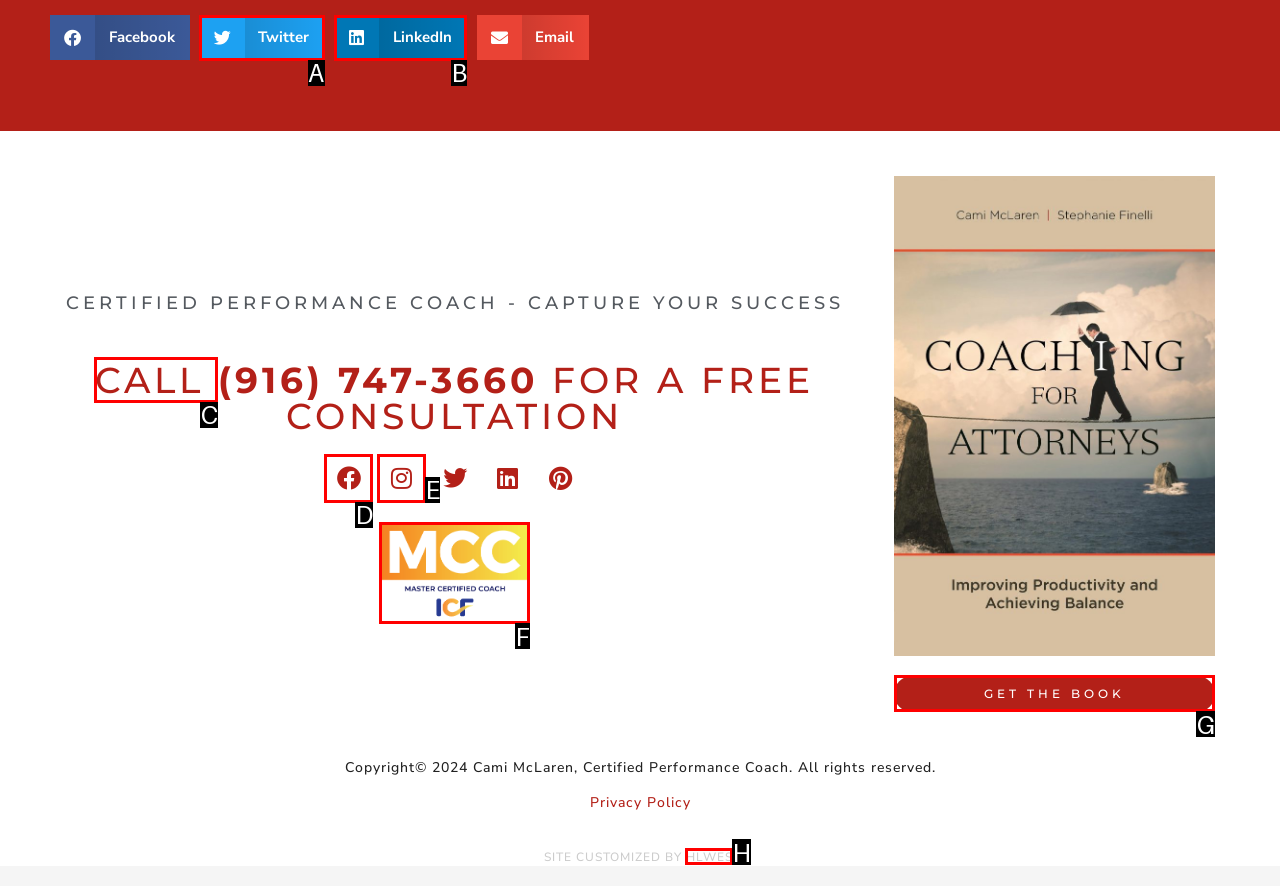Which letter corresponds to the correct option to complete the task: Call for a free consultation?
Answer with the letter of the chosen UI element.

C